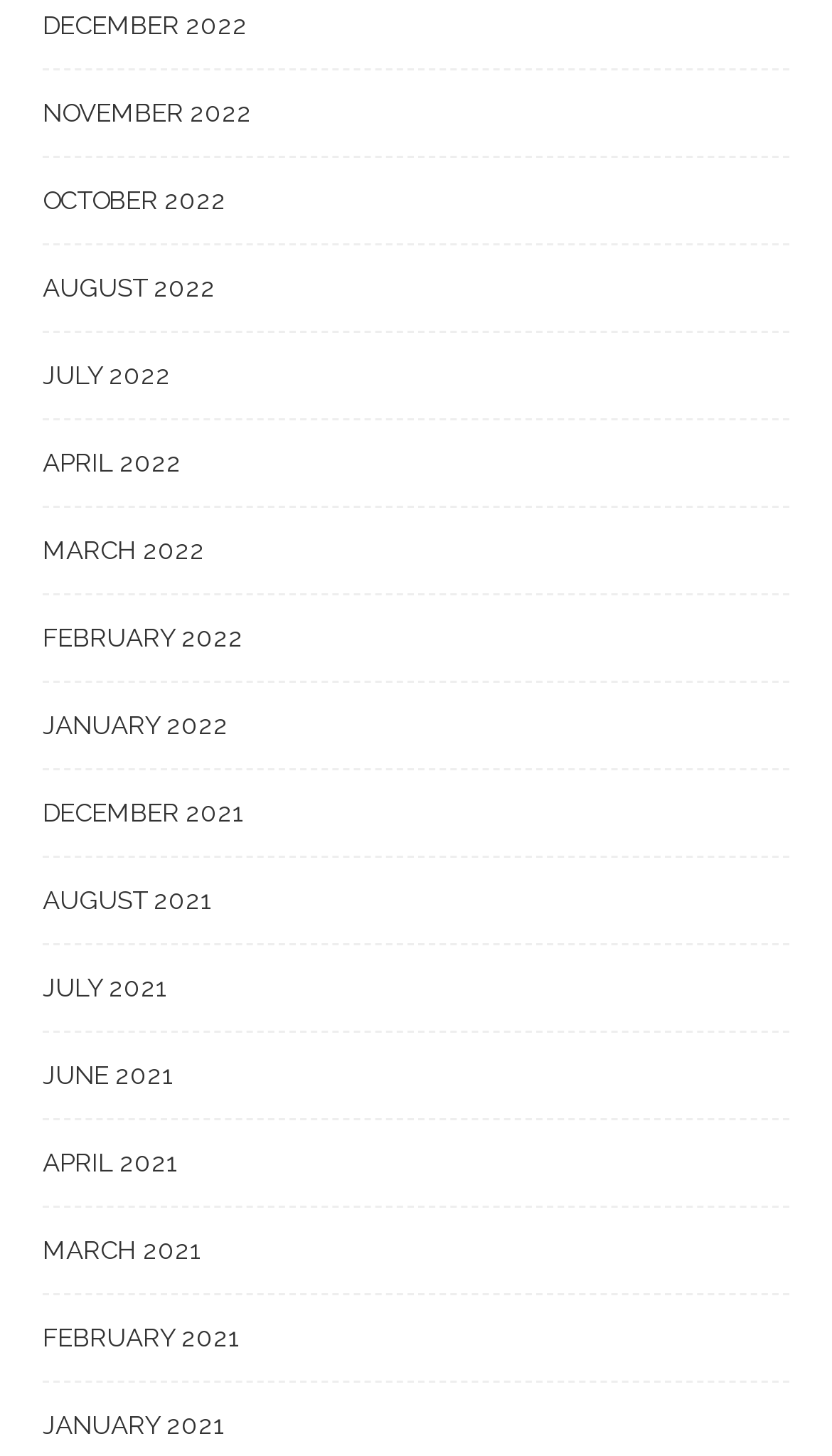Please predict the bounding box coordinates of the element's region where a click is necessary to complete the following instruction: "view november 2022". The coordinates should be represented by four float numbers between 0 and 1, i.e., [left, top, right, bottom].

[0.051, 0.063, 0.949, 0.109]